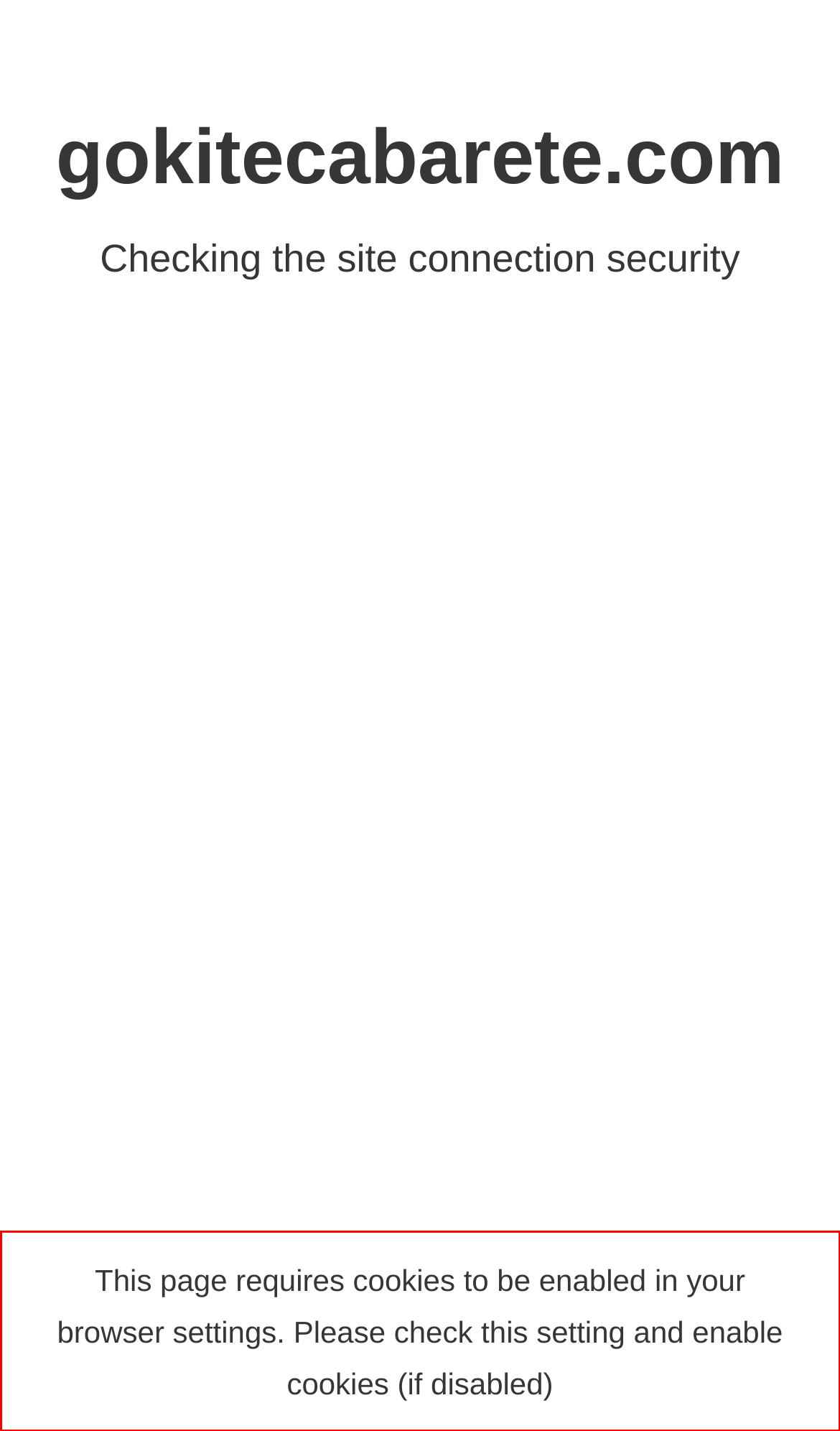You have a screenshot of a webpage, and there is a red bounding box around a UI element. Utilize OCR to extract the text within this red bounding box.

This page requires cookies to be enabled in your browser settings. Please check this setting and enable cookies (if disabled)